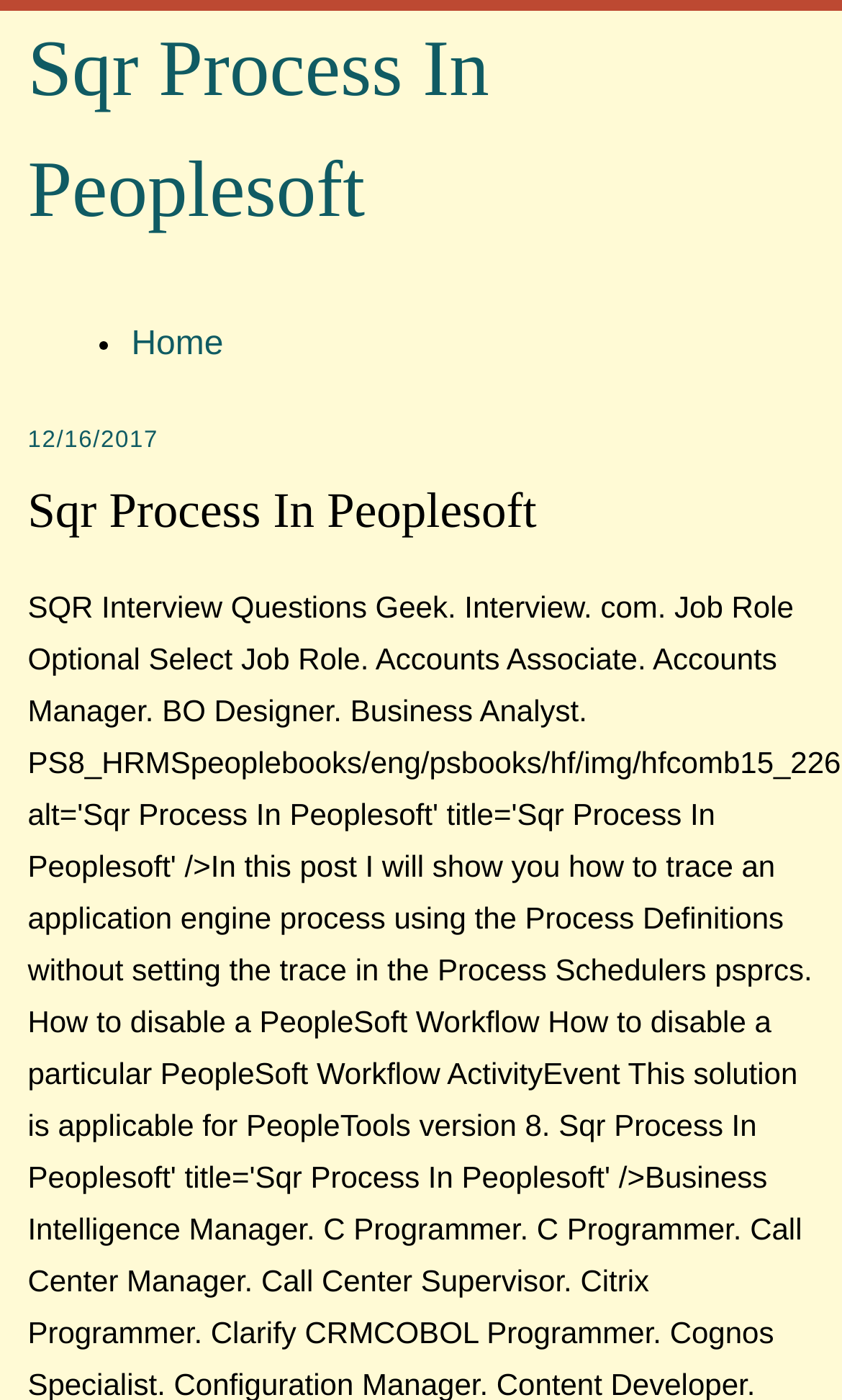Elaborate on the information and visuals displayed on the webpage.

The webpage is about "Sqr Process In Peoplesoft". At the top, there is a large heading with the same title, taking up most of the width. Below it, there is a smaller heading labeled "Menu" on the left side. To the right of the "Menu" heading, there is a list marker, a bullet point, followed by a link to "Home". 

Above the "Menu" section, there is a link with the same title as the webpage, "Sqr Process In Peoplesoft". This link is positioned near the top of the page, slightly below the main heading. 

Further down, there is a section with a header that contains a link to a date, "12/16/2017", which is likely a timestamp or a publication date. Below this link, there is another heading with the same title as the webpage, "Sqr Process In Peoplesoft", which suggests that this section may be related to the main topic of the page.